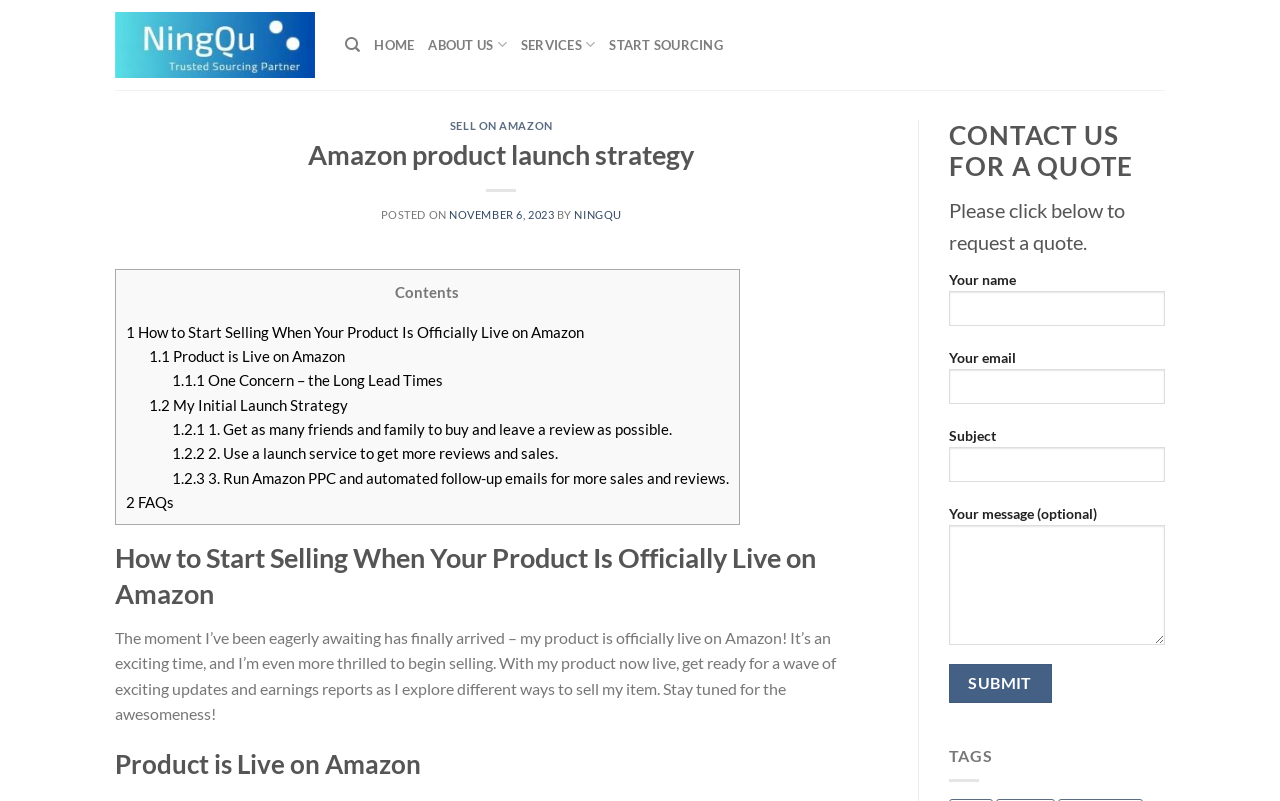Show the bounding box coordinates of the region that should be clicked to follow the instruction: "Read the article 'How to Start Selling When Your Product Is Officially Live on Amazon'."

[0.09, 0.675, 0.693, 0.763]